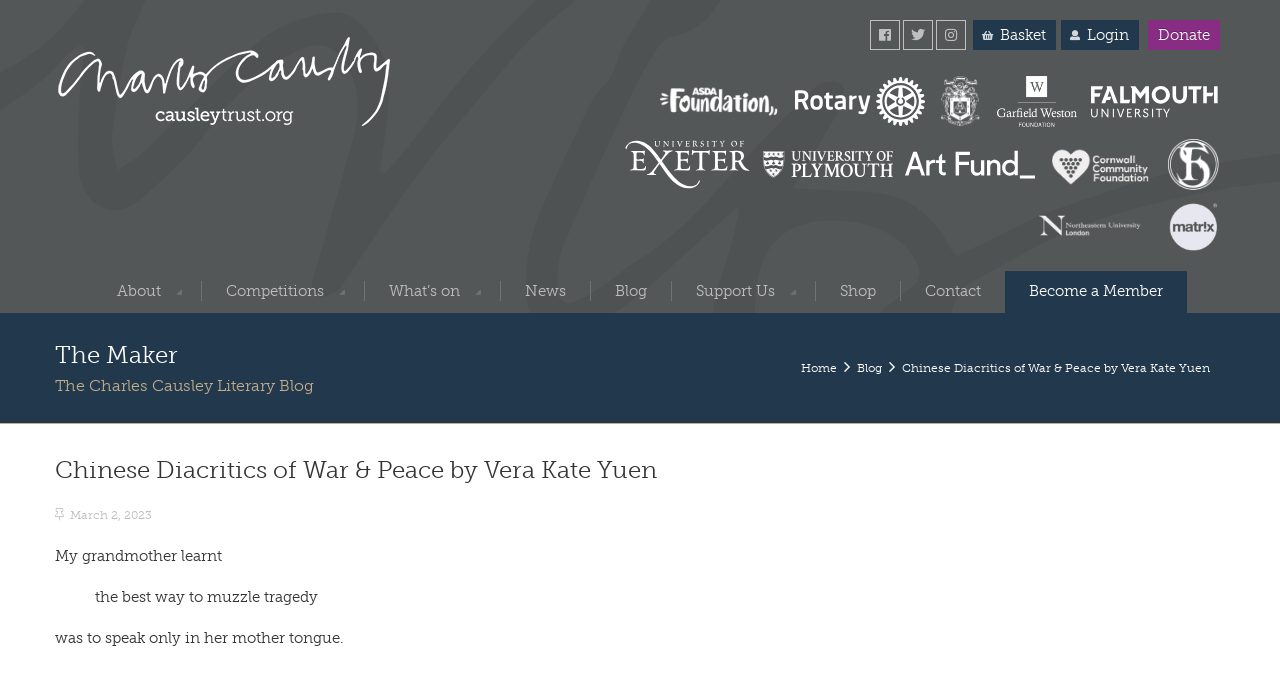What is the name of the literary blog?
Look at the image and answer the question using a single word or phrase.

The Charles Causley Literary Blog